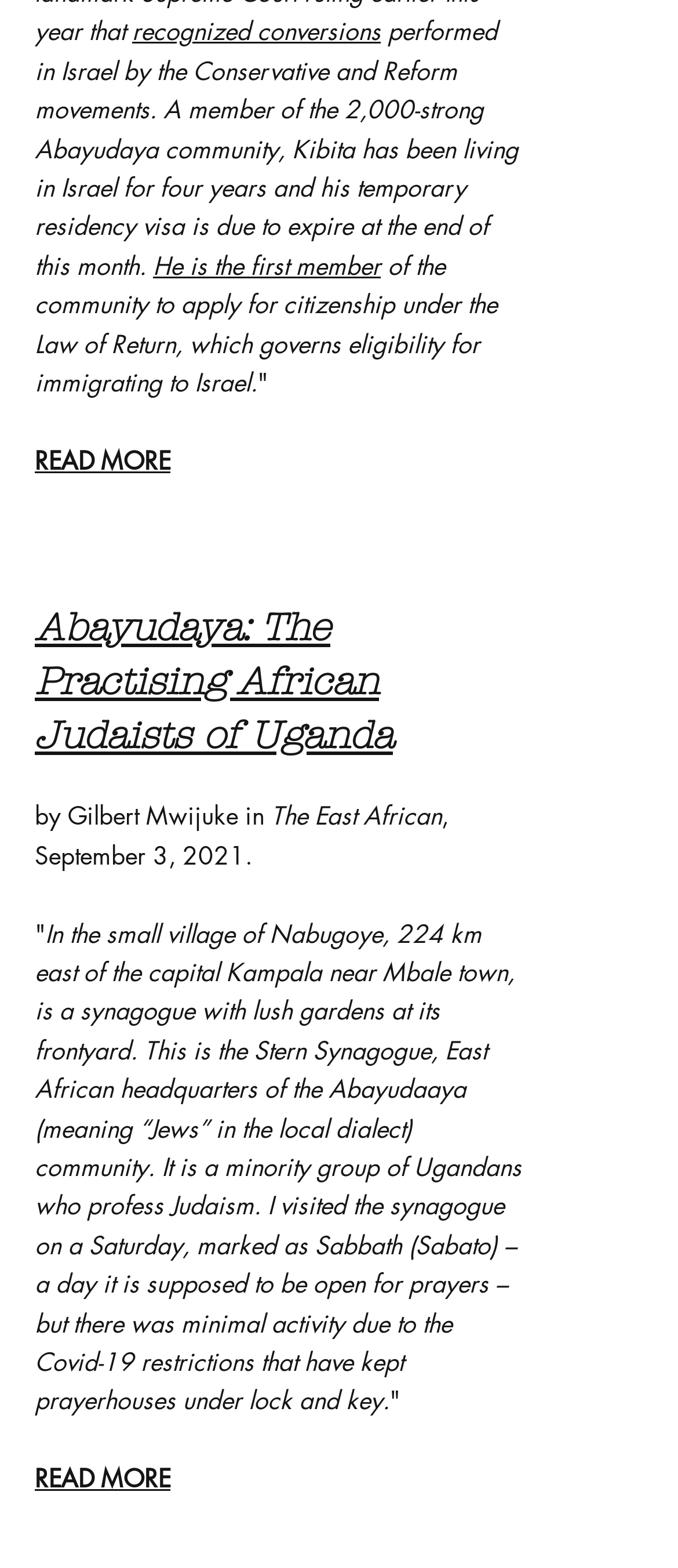What is the name of the community mentioned in the article?
Examine the webpage screenshot and provide an in-depth answer to the question.

I found the answer by looking at the heading 'Abayudaya: The Practising African Judaists of Uganda' and the context of the article, which suggests that Abayudaya is a community of African Judaists in Uganda.